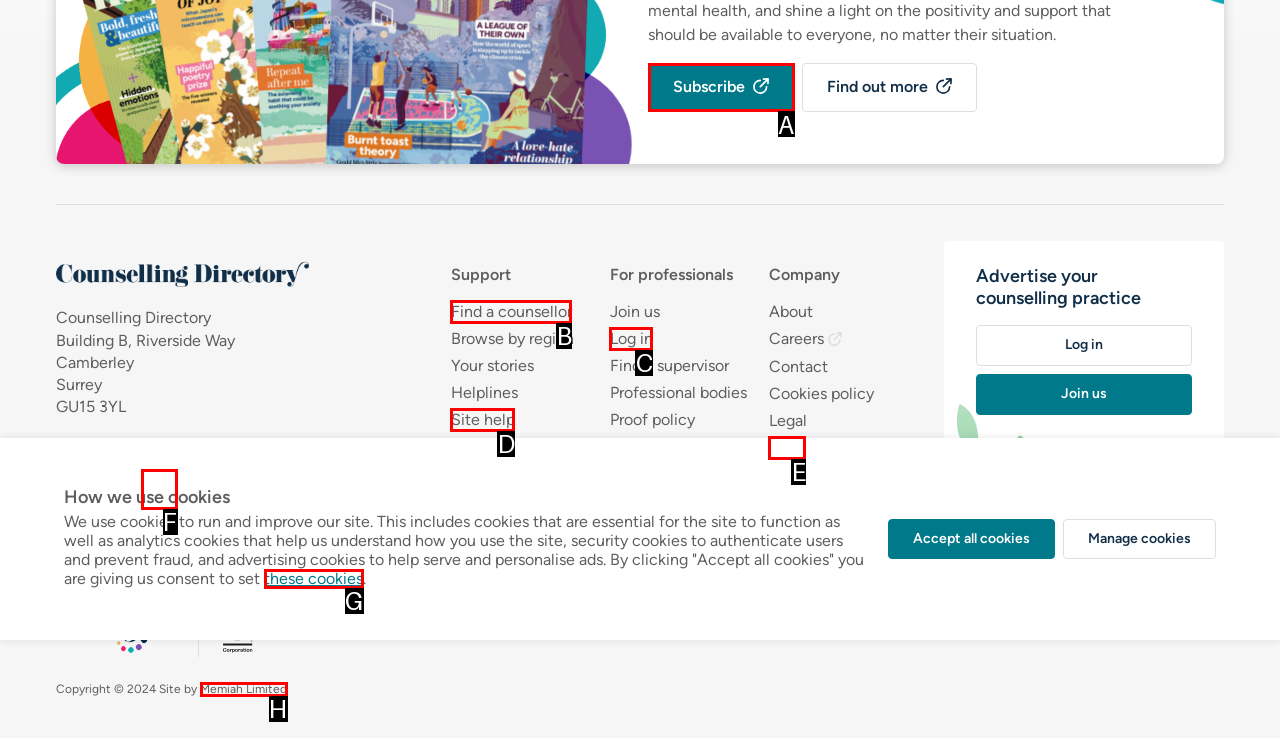Match the HTML element to the description: Memiah Limited. Answer with the letter of the correct option from the provided choices.

H